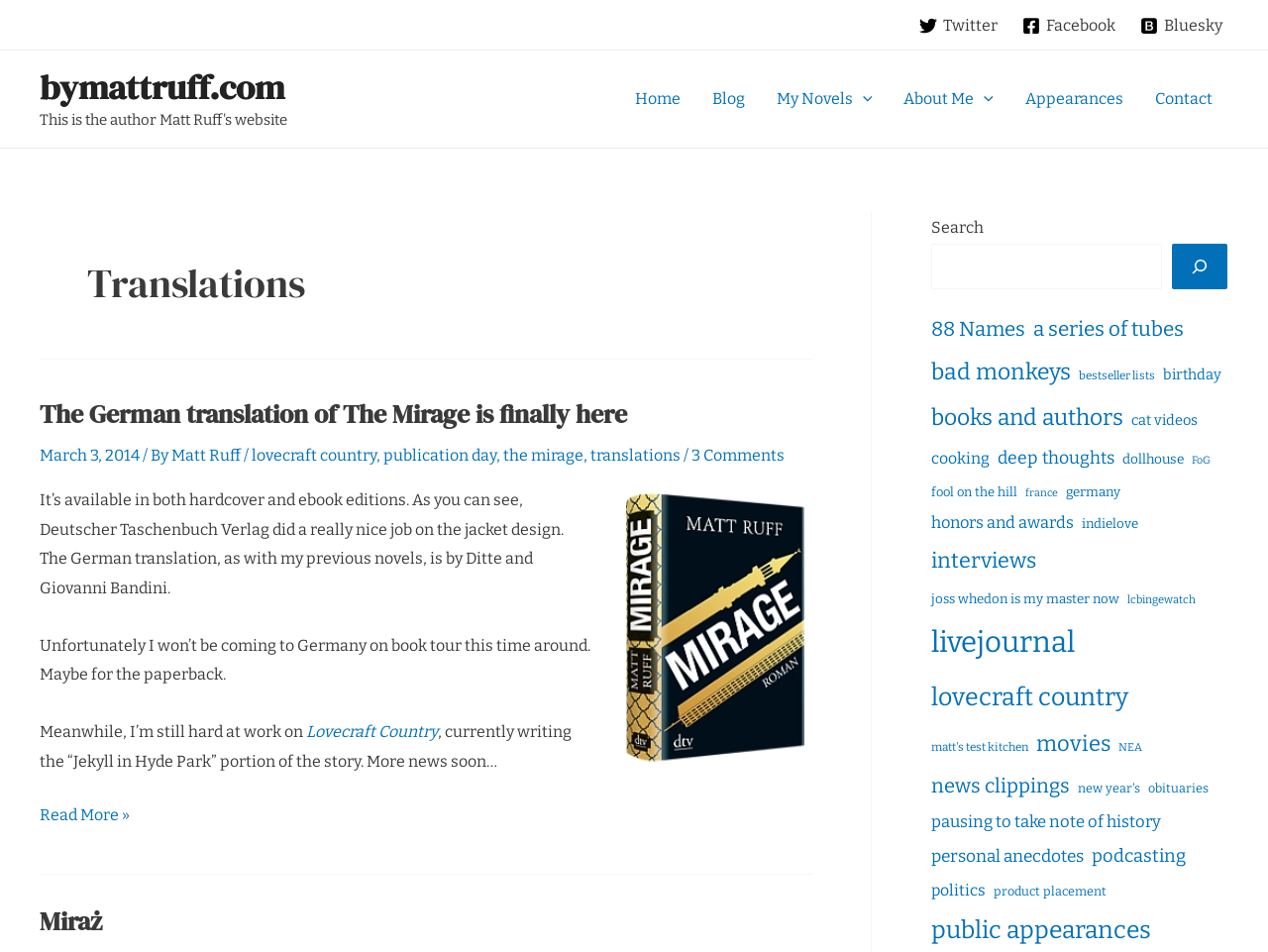Find and indicate the bounding box coordinates of the region you should select to follow the given instruction: "Subscribe to the newsletter".

None